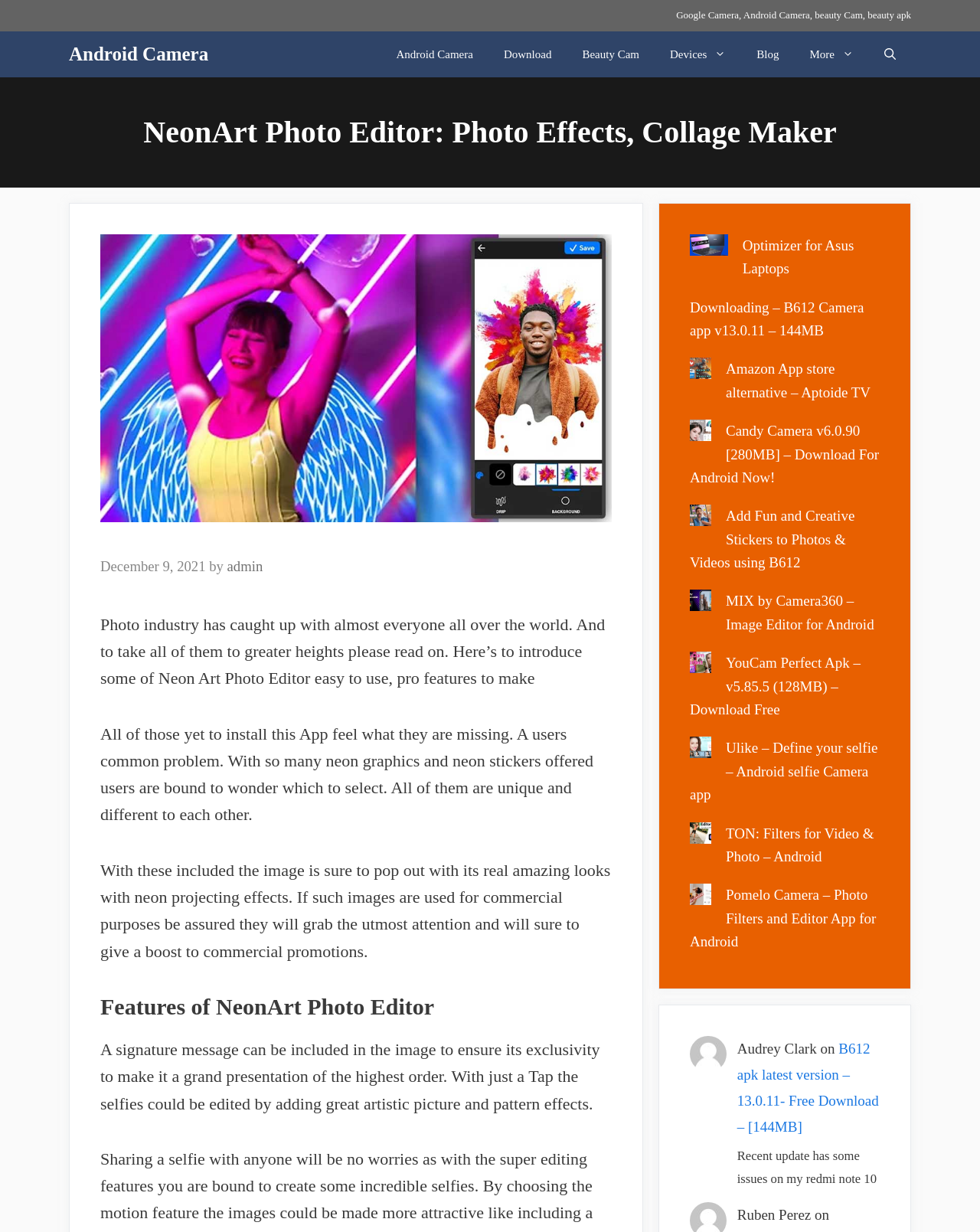How many links are there in the navigation section?
Provide a one-word or short-phrase answer based on the image.

11